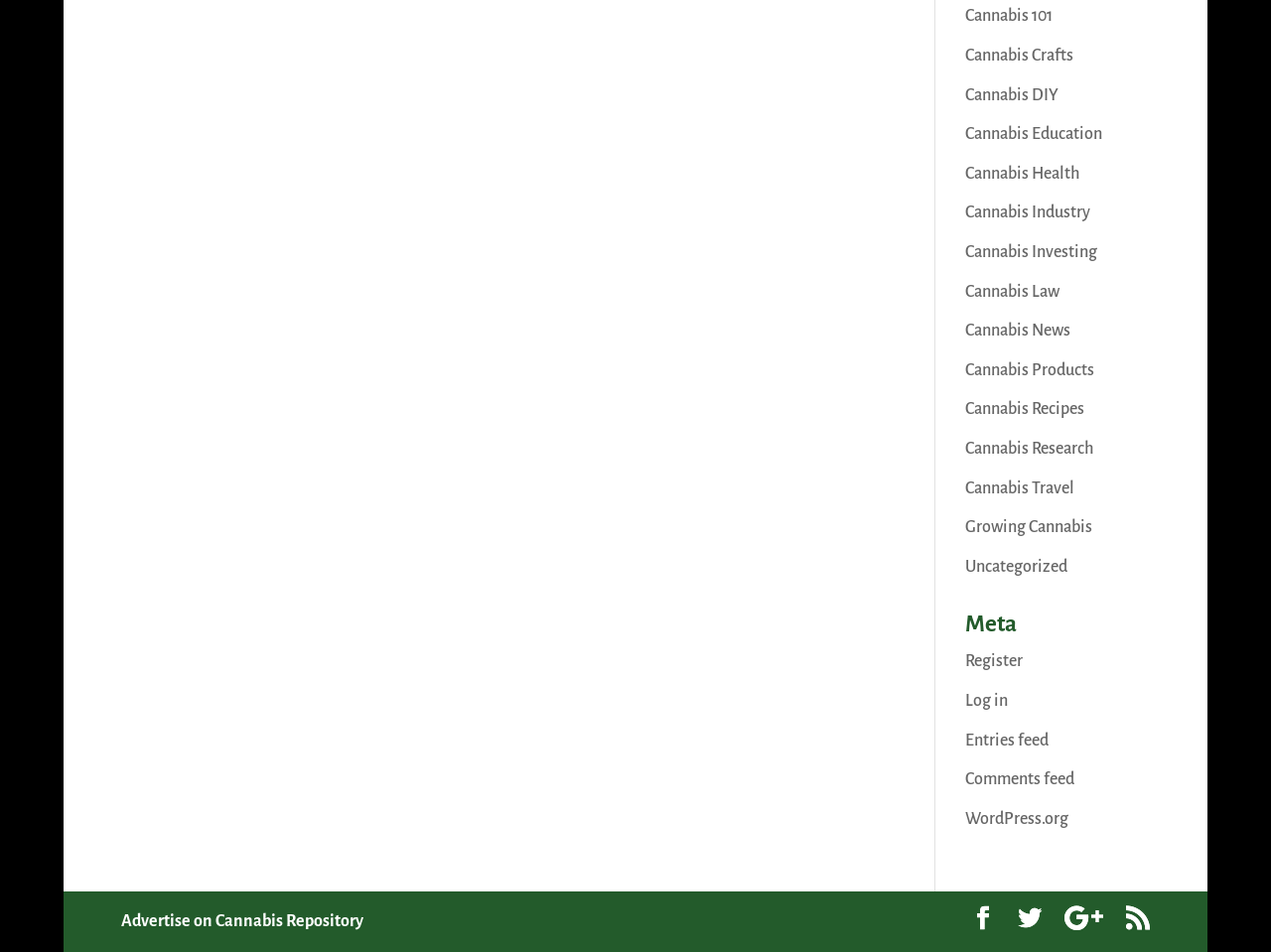What is the symbol represented by ''?
Please analyze the image and answer the question with as much detail as possible.

The symbol '' is commonly used to represent Facebook, indicating that the website may have a Facebook page or allow users to share content on the platform.